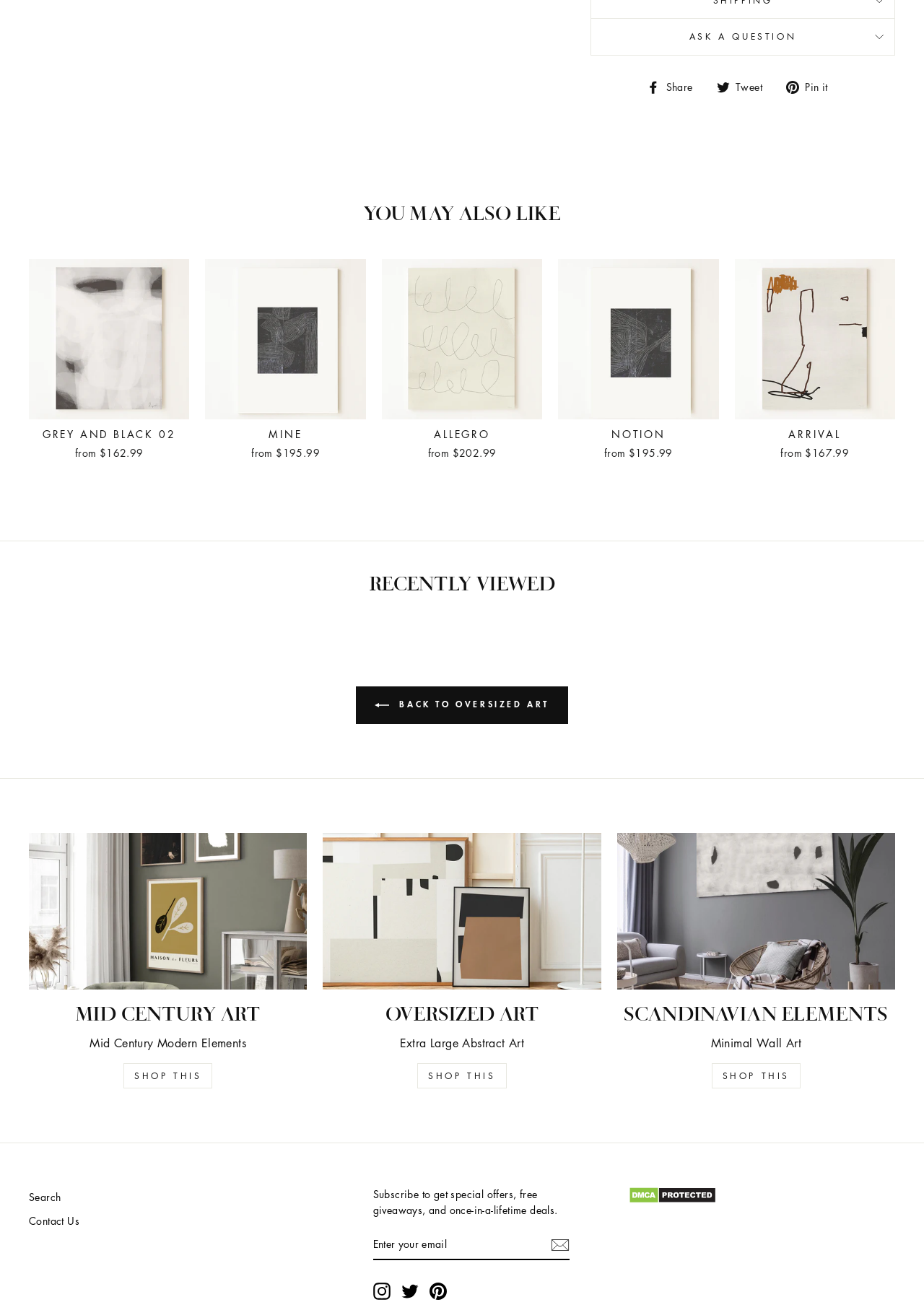Please identify the coordinates of the bounding box that should be clicked to fulfill this instruction: "Search".

[0.031, 0.906, 0.066, 0.922]